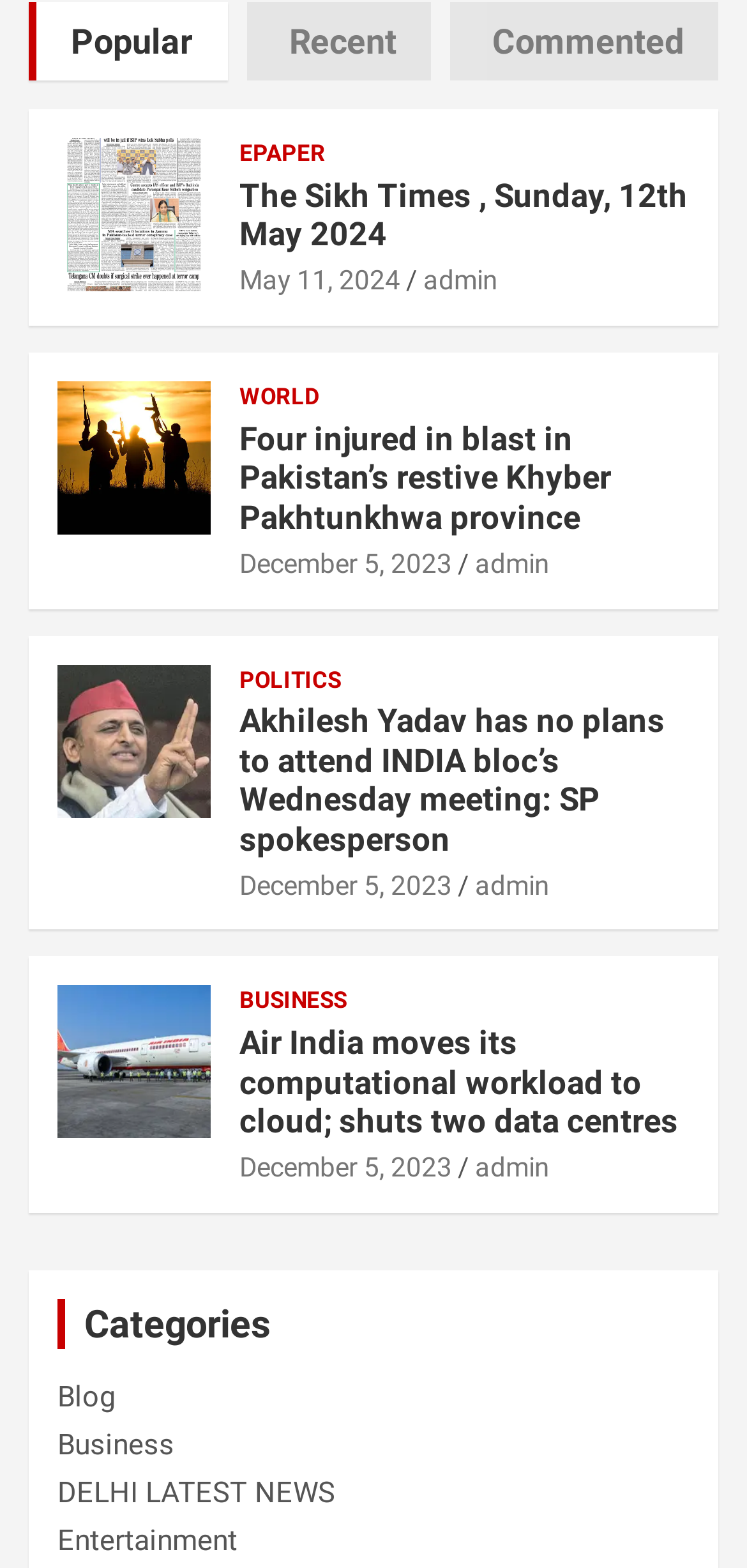Based on the image, provide a detailed and complete answer to the question: 
What is the date of the third article?

I looked at the third article, which has a link with the text 'Akhilesh Yadav has no plans to attend INDIA bloc’s Wednesday meeting: SP spokesperson', and found a link with the text 'December 5, 2023' nearby, so this is the date of the third article.